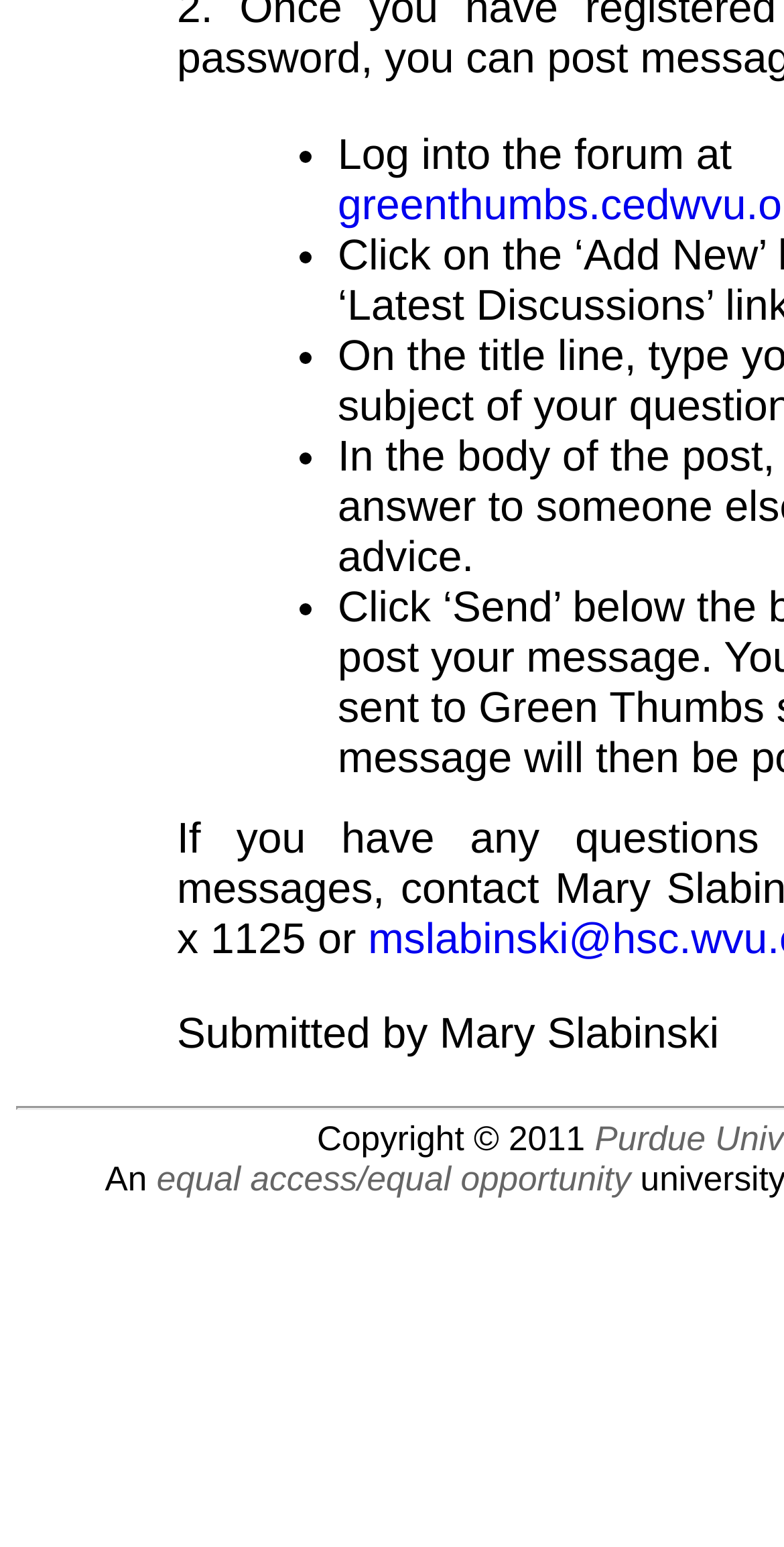Predict the bounding box of the UI element based on the description: "equal access/equal opportunity". The coordinates should be four float numbers between 0 and 1, formatted as [left, top, right, bottom].

[0.2, 0.665, 0.805, 0.69]